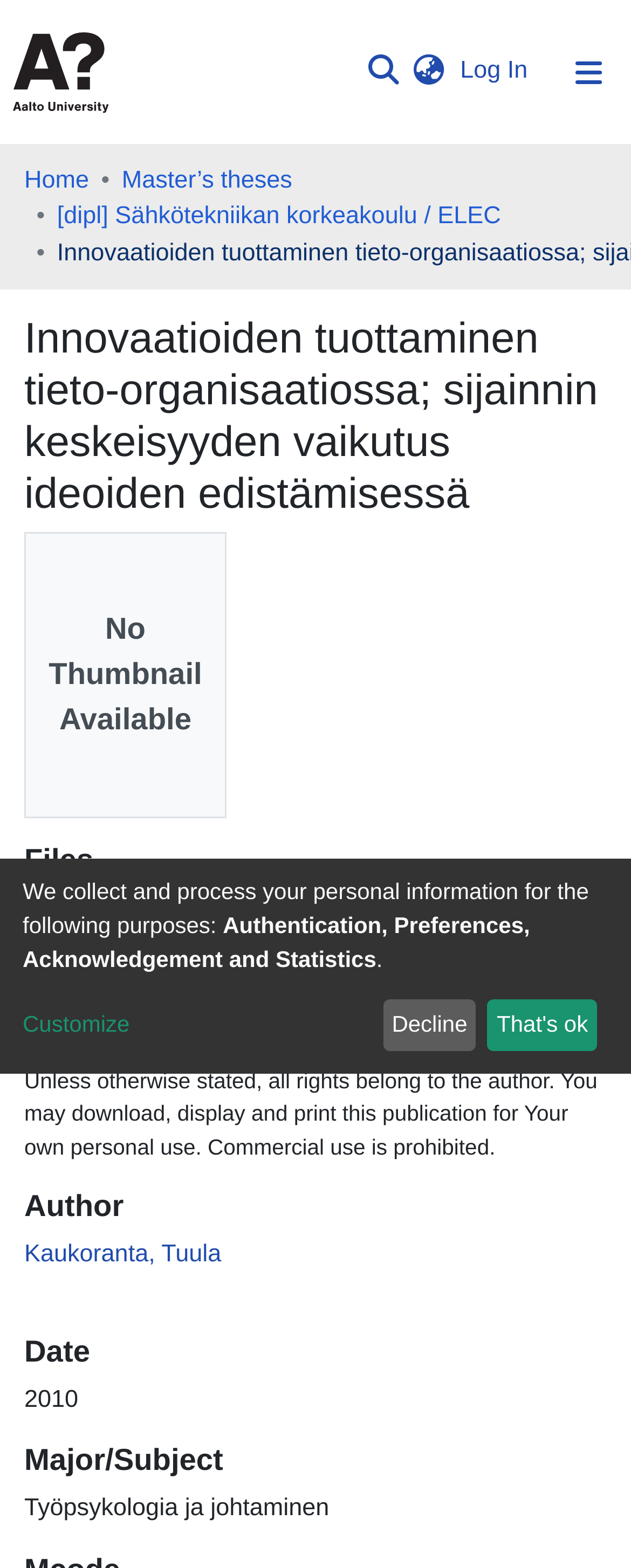Provide a short answer to the following question with just one word or phrase: What is the major/subject of the author?

Työpsykologia ja johtaminen